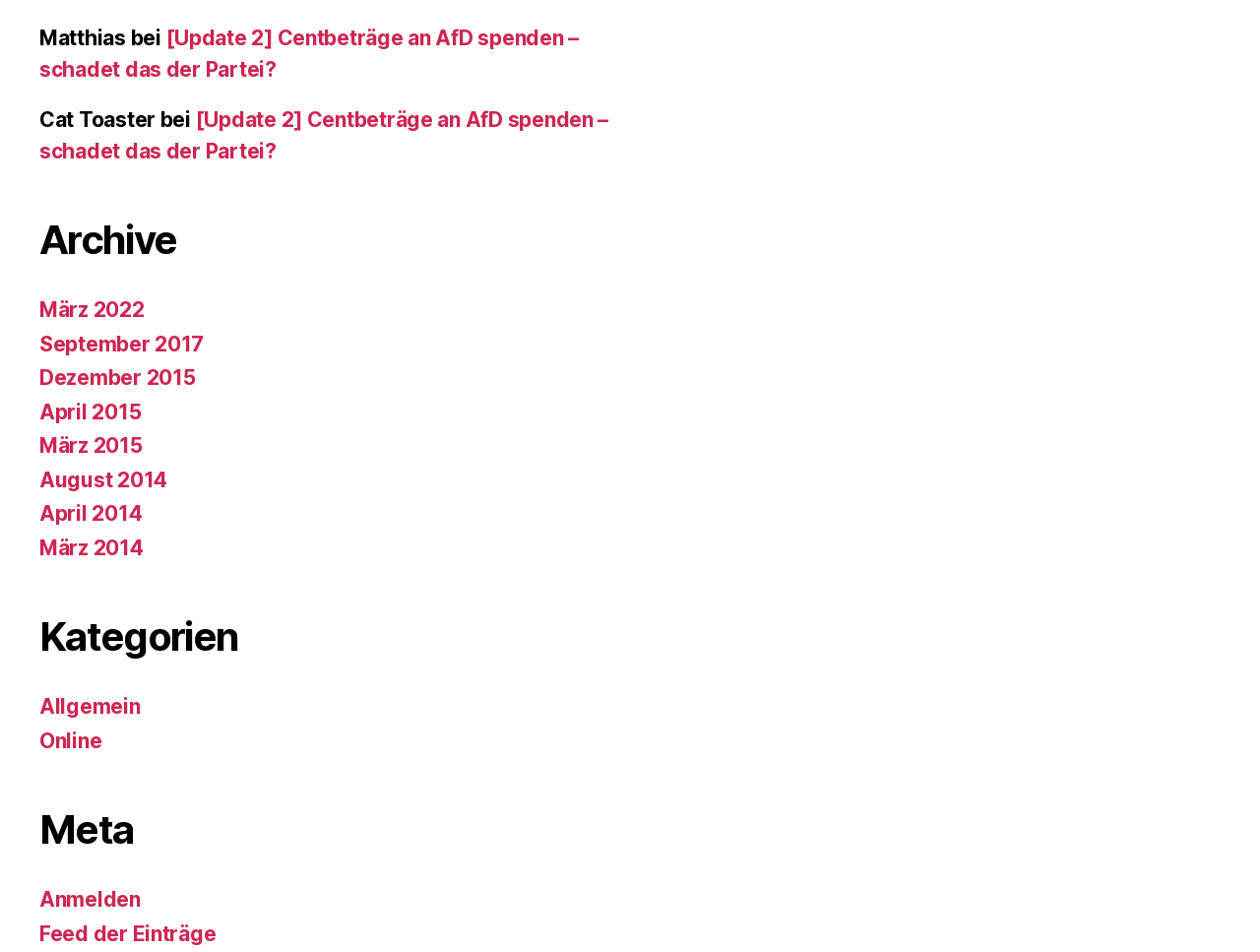Locate the bounding box coordinates of the element that should be clicked to execute the following instruction: "go to March 2022".

[0.031, 0.313, 0.115, 0.338]